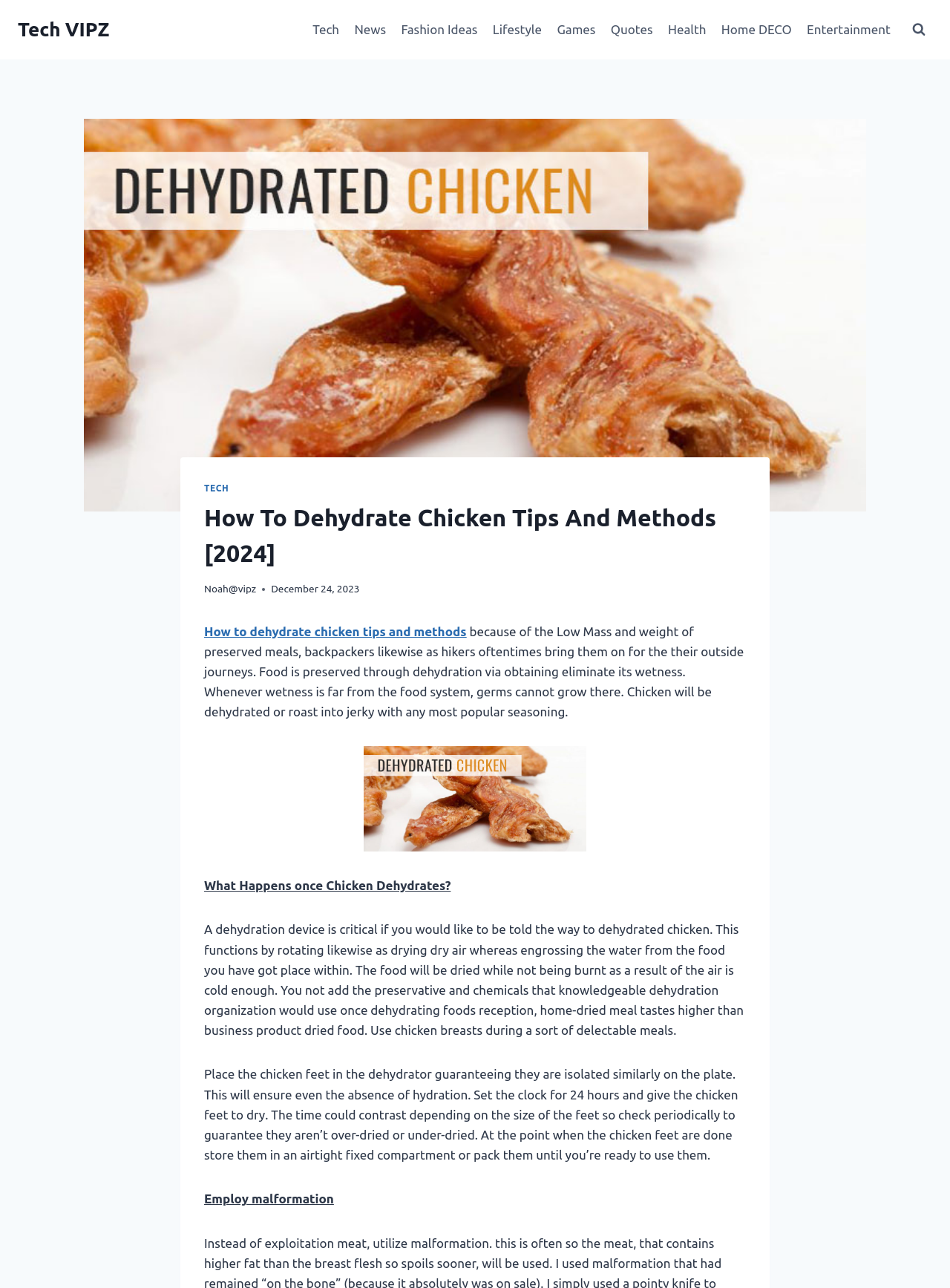How long does it take to dehydrate chicken feet?
Provide a short answer using one word or a brief phrase based on the image.

24 hours